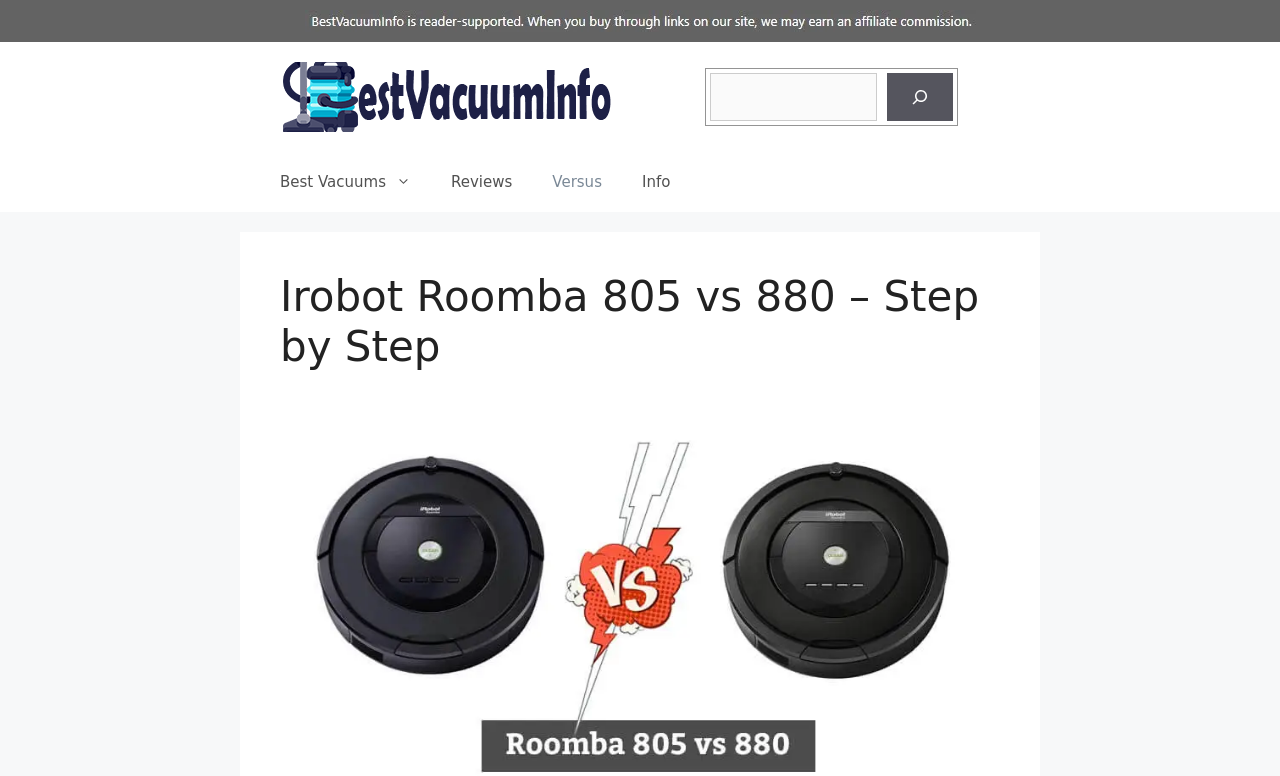Generate a thorough description of the webpage.

The webpage is a comparison review of two robotic vacuum cleaners, the Irobot Roomba 805 and 880. At the top-left corner, there is a banner with the site's name, "BestVacuumInfo.com", accompanied by a logo image. Below the banner, there is a navigation menu with four links: "Best Vacuums", "Reviews", "Versus", and "Info".

The main content of the webpage is a step-by-step comparison of the two Roomba models. The title of the comparison, "Irobot Roomba 805 vs 880 – Step by Step", is prominently displayed in a large heading at the top-center of the page.

On the top-right corner, there is a search bar with a search button and a small magnifying glass icon. Above the search bar, there is a complementary figure, which appears to be an image related to the comparison review.

The webpage has a clean and organized layout, making it easy to navigate and read the comparison review.